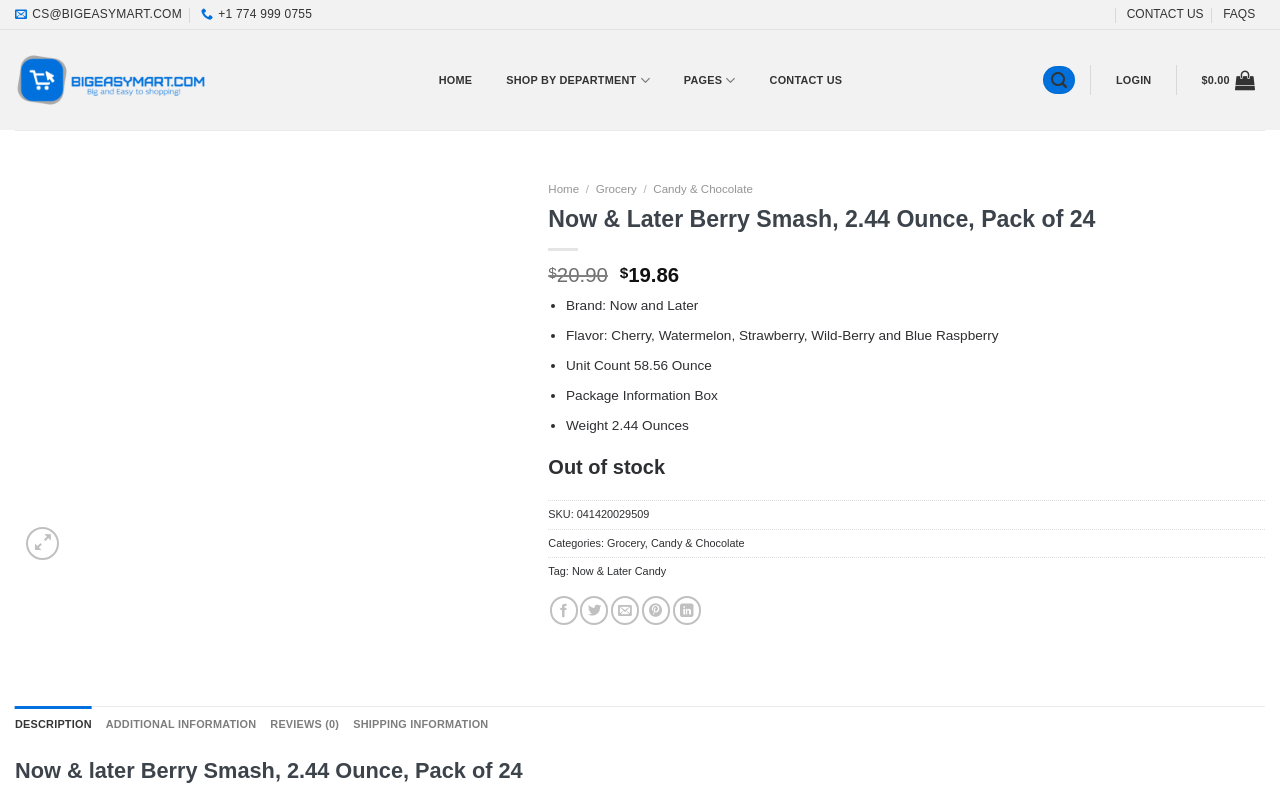What categories does the product belong to? Examine the screenshot and reply using just one word or a brief phrase.

Grocery, Candy & Chocolate